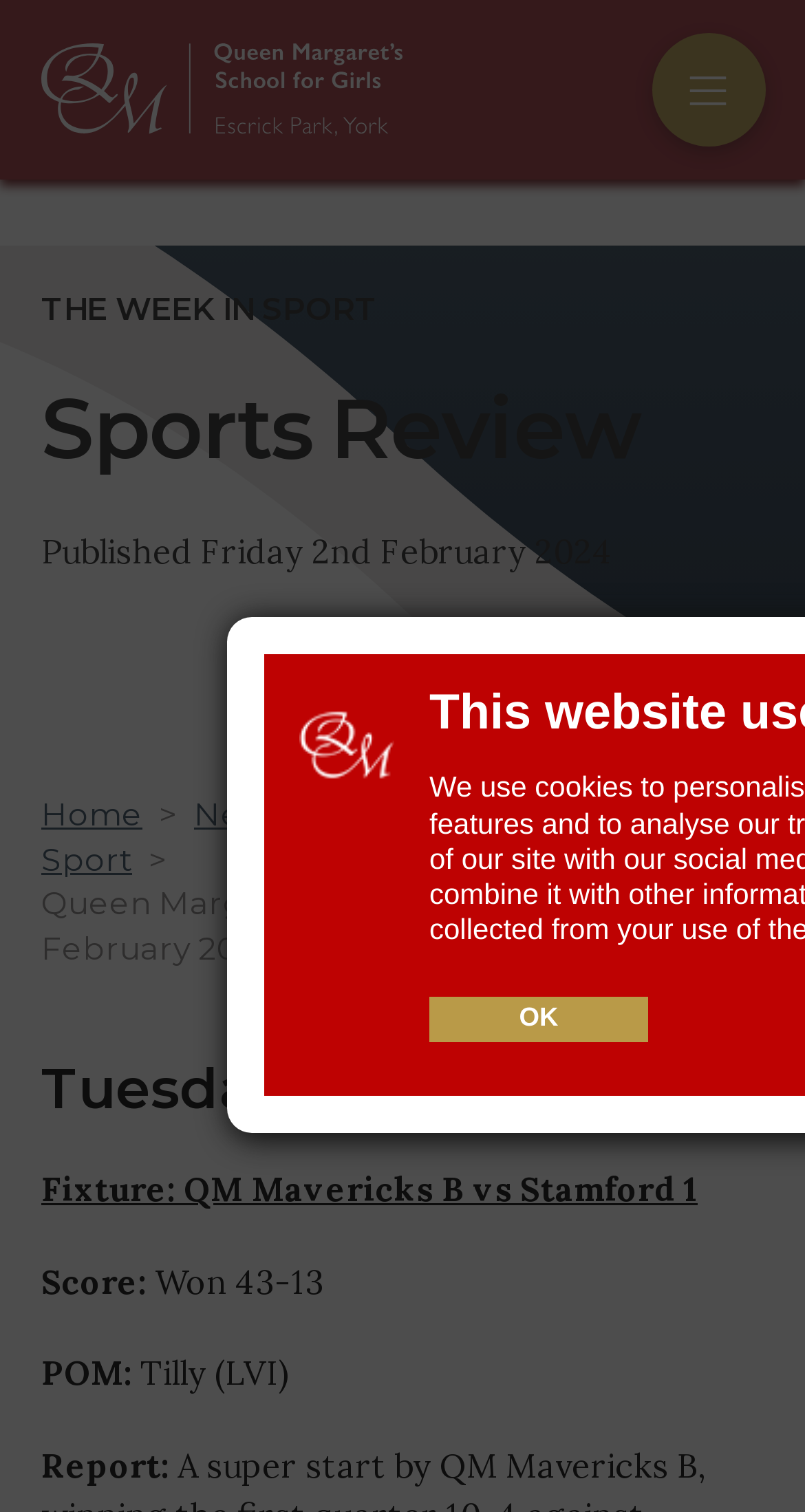How many navigation links are in the breadcrumb?
Utilize the information in the image to give a detailed answer to the question.

The breadcrumb navigation links can be found at the top of the webpage. There are 5 links in total: 'Home', 'News & Events', 'Latest News', 'Sport', and 'Queen Margaret's Sports Review | Friday 2nd February 2024'.